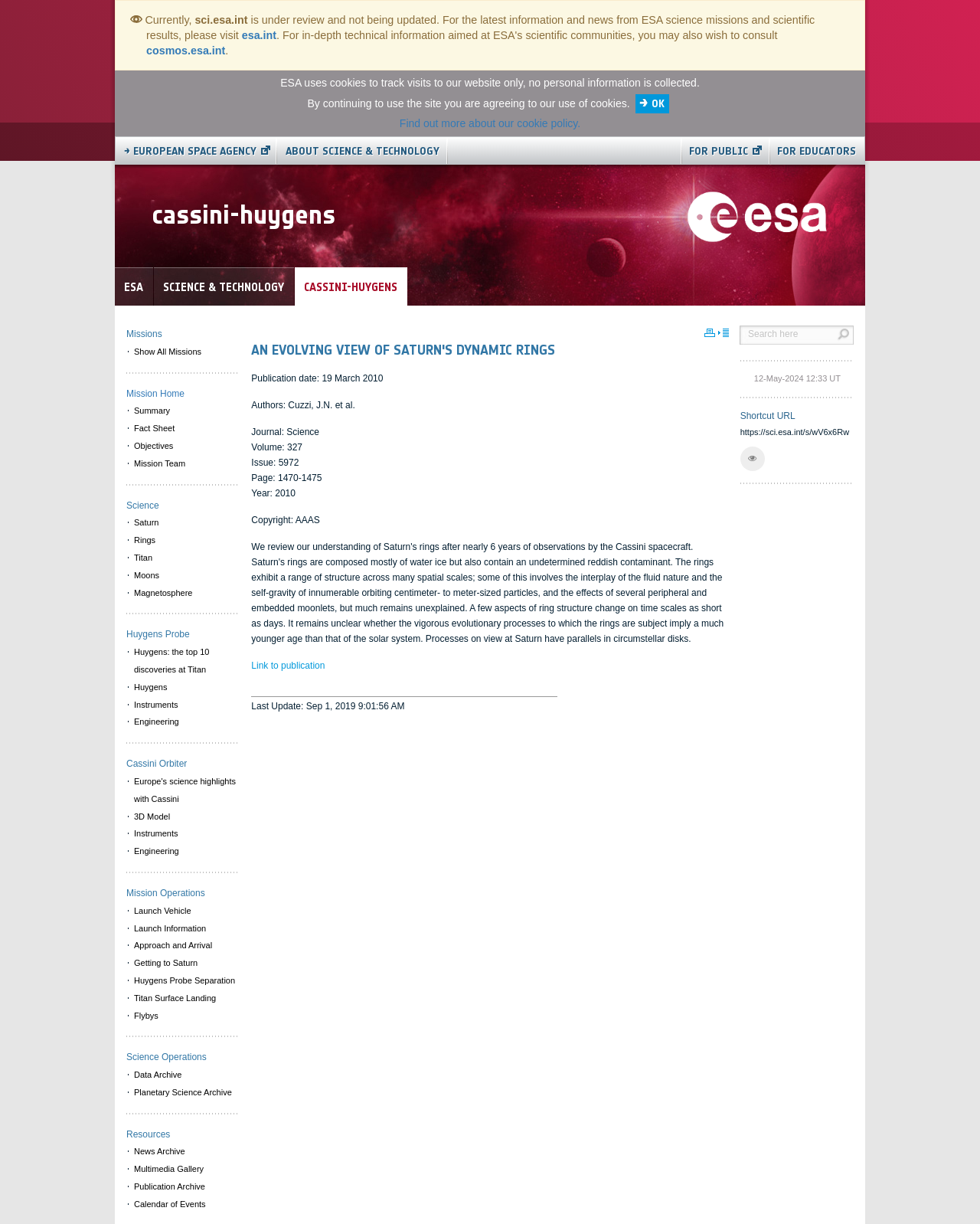Find the bounding box coordinates of the area to click in order to follow the instruction: "Explore the Science & Technology section".

[0.157, 0.218, 0.3, 0.251]